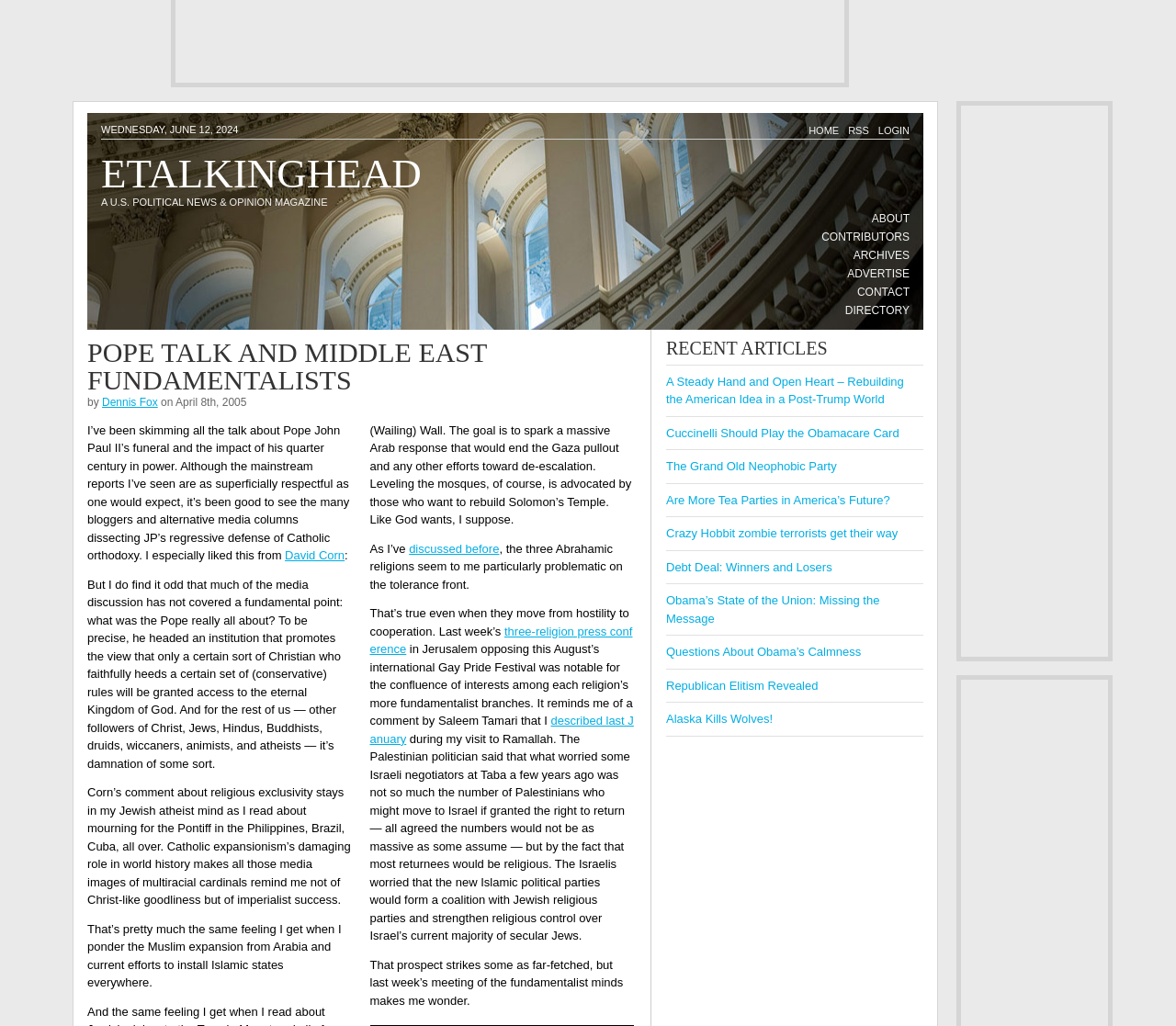Determine the bounding box of the UI component based on this description: "Questions About Obama’s Calmness". The bounding box coordinates should be four float values between 0 and 1, i.e., [left, top, right, bottom].

[0.566, 0.628, 0.732, 0.642]